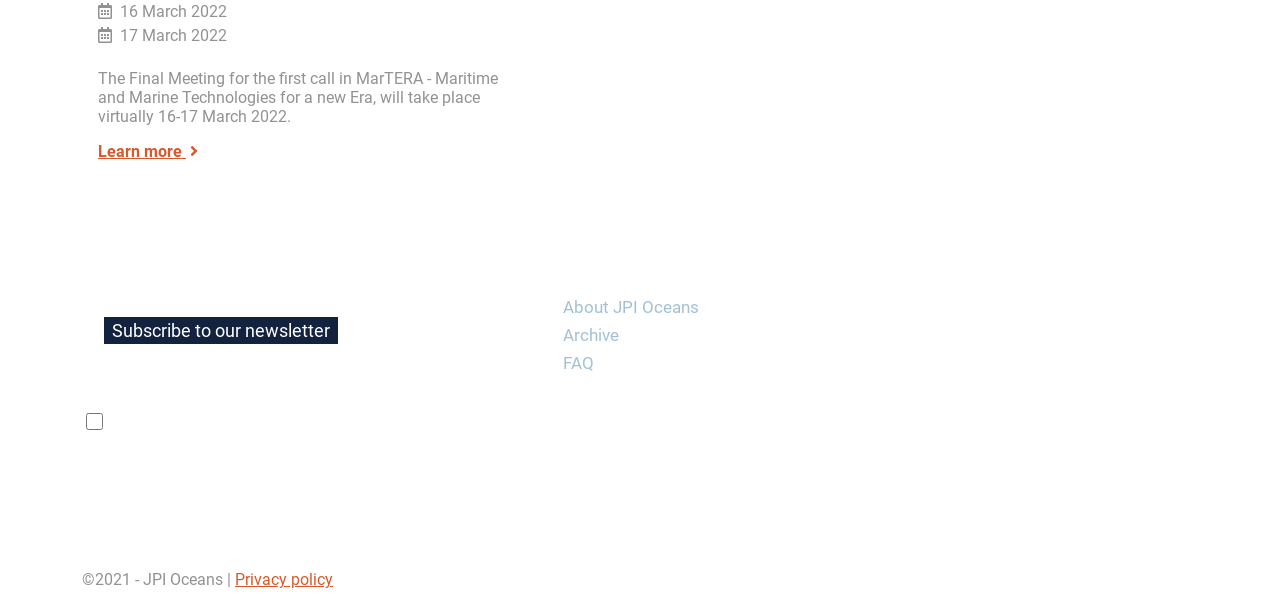Locate the bounding box coordinates of the clickable area to execute the instruction: "Learn more about the event". Provide the coordinates as four float numbers between 0 and 1, represented as [left, top, right, bottom].

[0.077, 0.235, 0.155, 0.266]